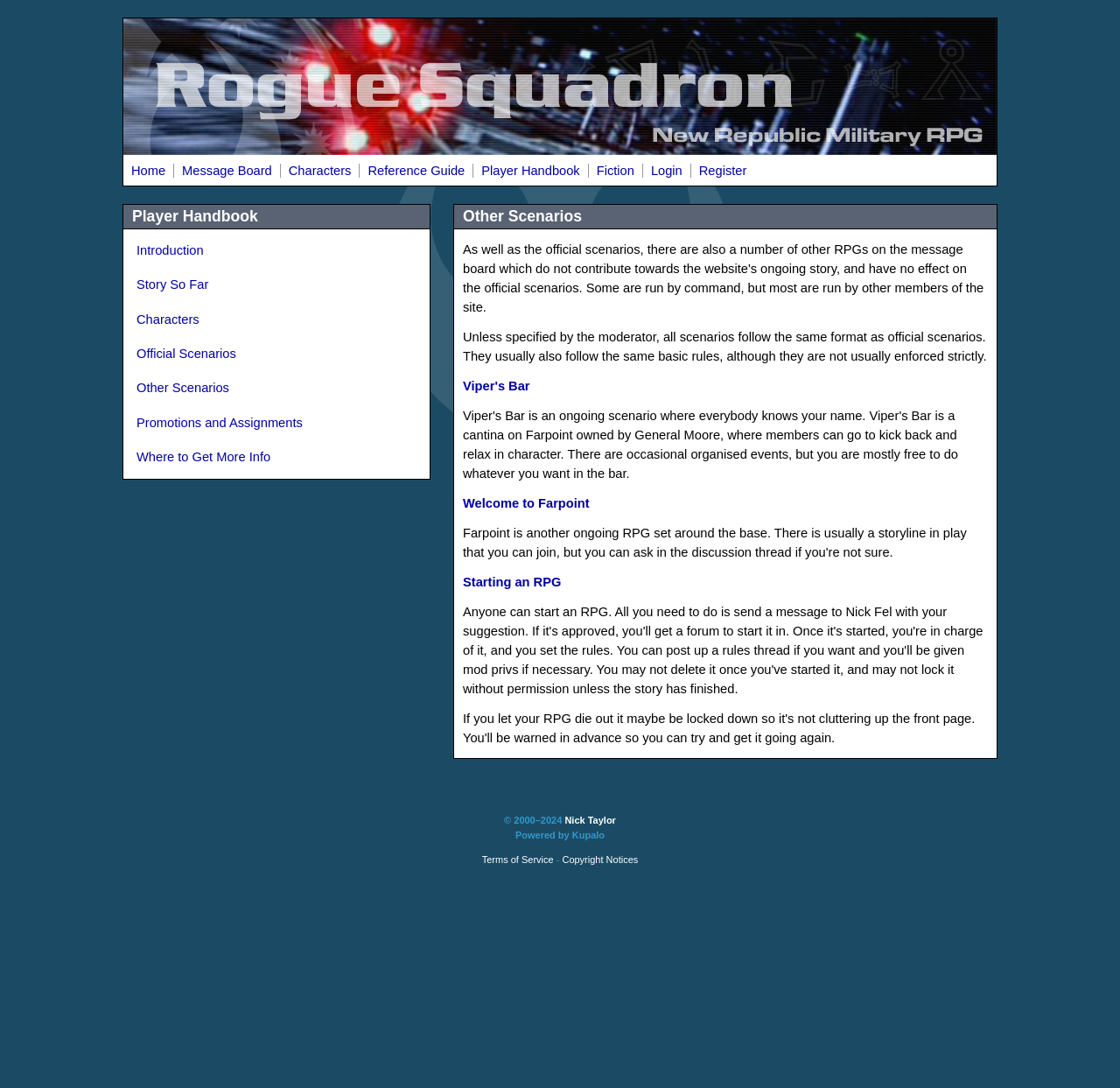Who is the creator of the website?
Analyze the screenshot and provide a detailed answer to the question.

The creator of the website is obtained from the link at the bottom of the webpage, which has the text 'Nick Taylor'.